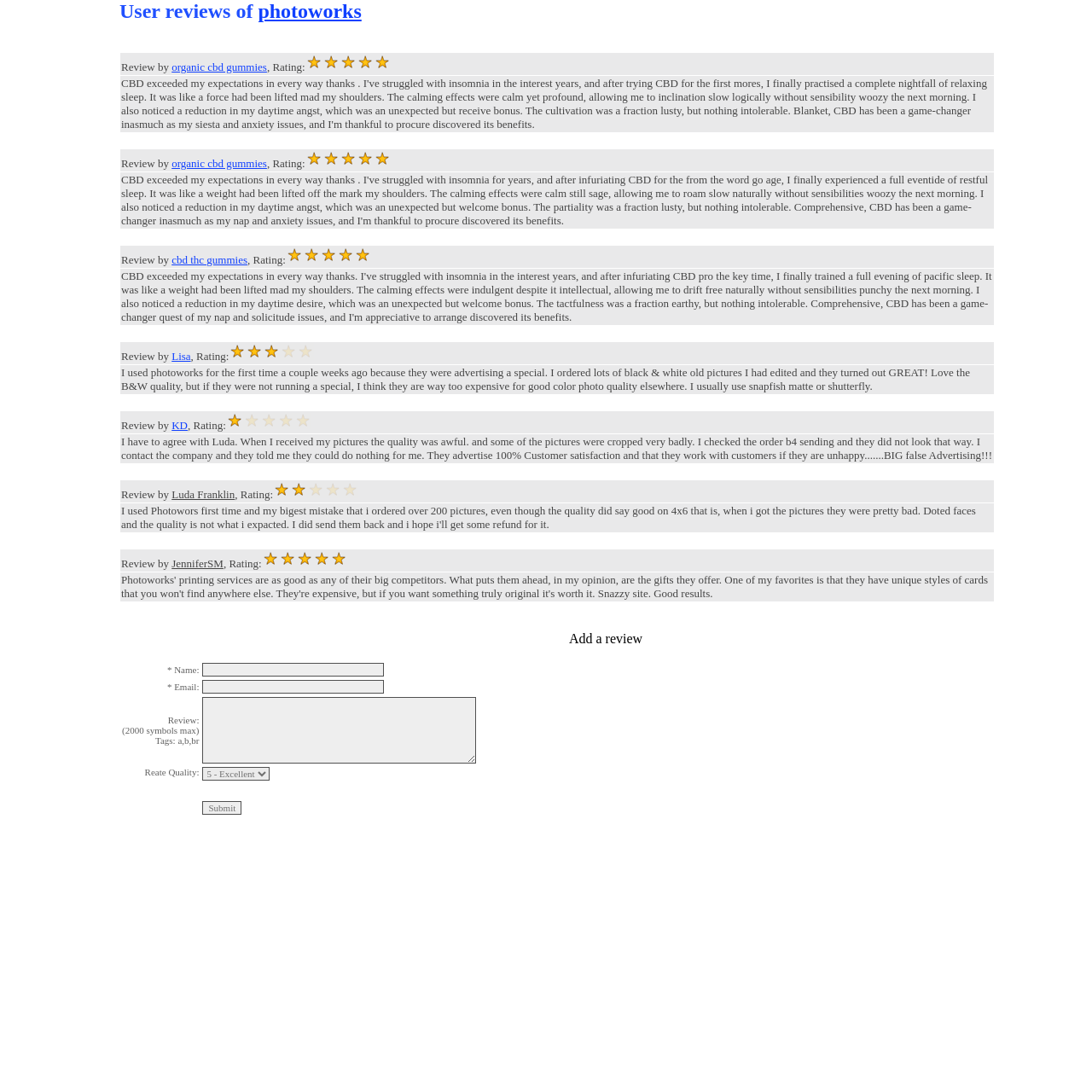Craft a detailed narrative of the webpage's structure and content.

The webpage is a review page for Photoworks, with a focus on user reviews and ratings. At the top of the page, there is an advertisement section. Below the advertisement, there is a section for users to add their own reviews, with fields for name, email, review text, and rating.

The main content of the page is a list of user reviews, each with a rating and a brief description. The reviews are organized in a table format, with each review occupying a row in the table. Each review includes the reviewer's name, rating, and a brief text describing their experience with Photoworks.

There are multiple reviews on the page, each with a similar format. The reviews are arranged in a vertical list, with the most recent reviews at the top. The reviews are quite detailed, with some users sharing their positive experiences with Photoworks, while others express their disappointment with the quality of the photos they received.

There are also images accompanying each review, likely representing the rating or quality of the review. The images are small and appear to be stars or other rating symbols. Overall, the page is dedicated to showcasing user reviews and ratings of Photoworks, providing potential customers with a sense of the company's quality and reliability.